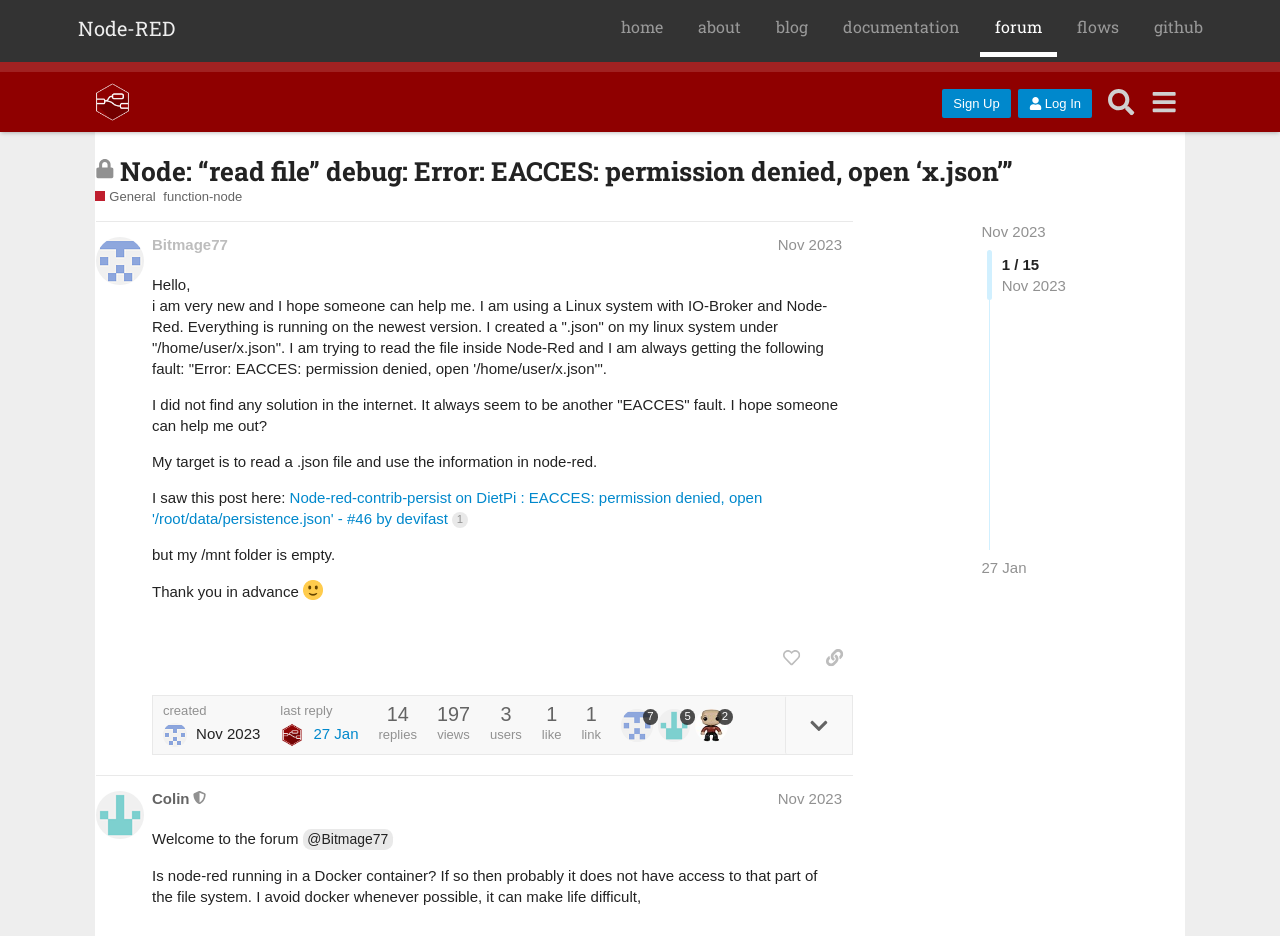Find the bounding box coordinates for the area that must be clicked to perform this action: "Click on the 'like this post' button".

[0.604, 0.685, 0.633, 0.722]